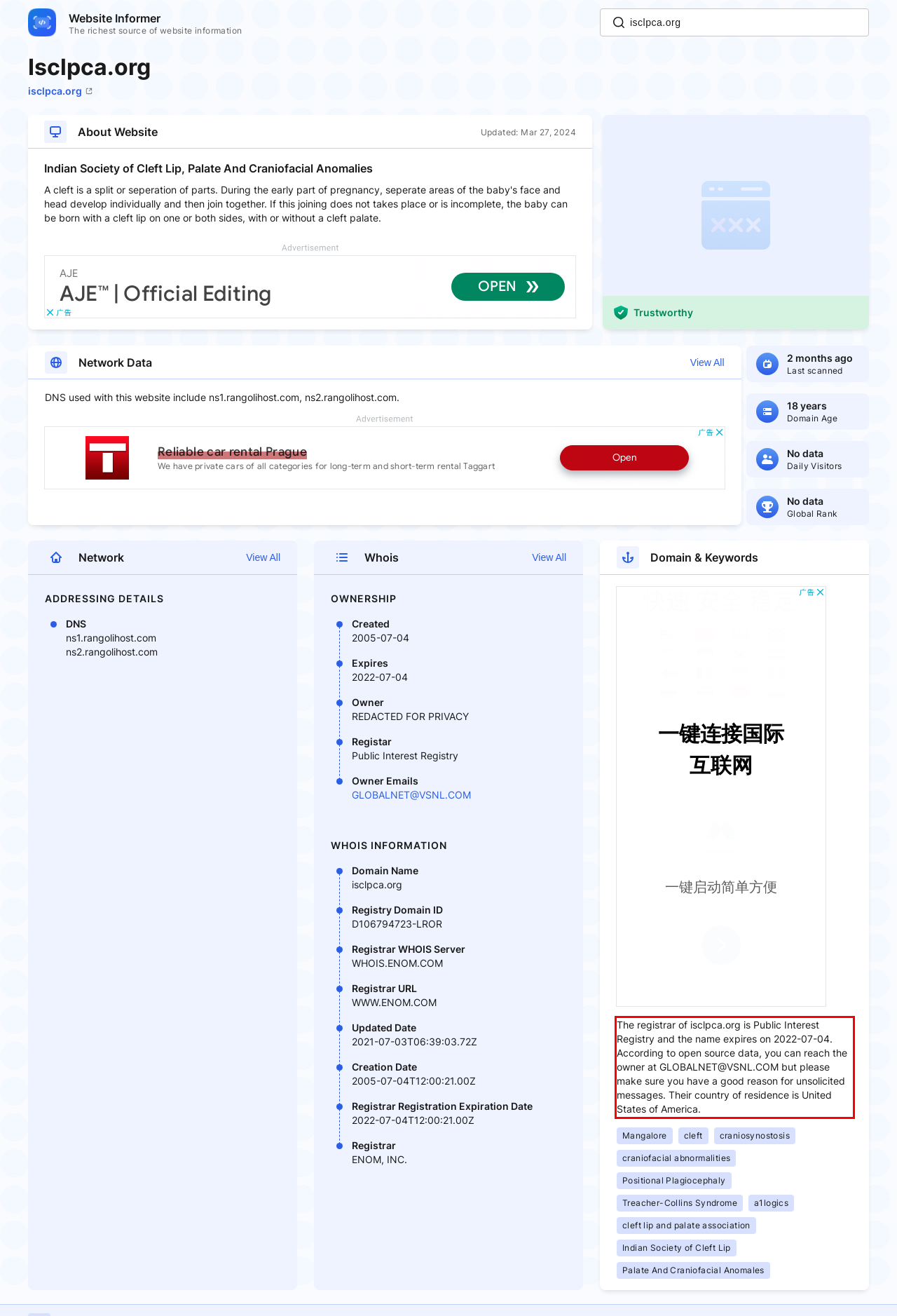Using the provided screenshot, read and generate the text content within the red-bordered area.

The registrar of isclpca.org is Public Interest Registry and the name expires on 2022-07-04. According to open source data, you can reach the owner at GLOBALNET@VSNL.COM but please make sure you have a good reason for unsolicited messages. Their country of residence is United States of America.